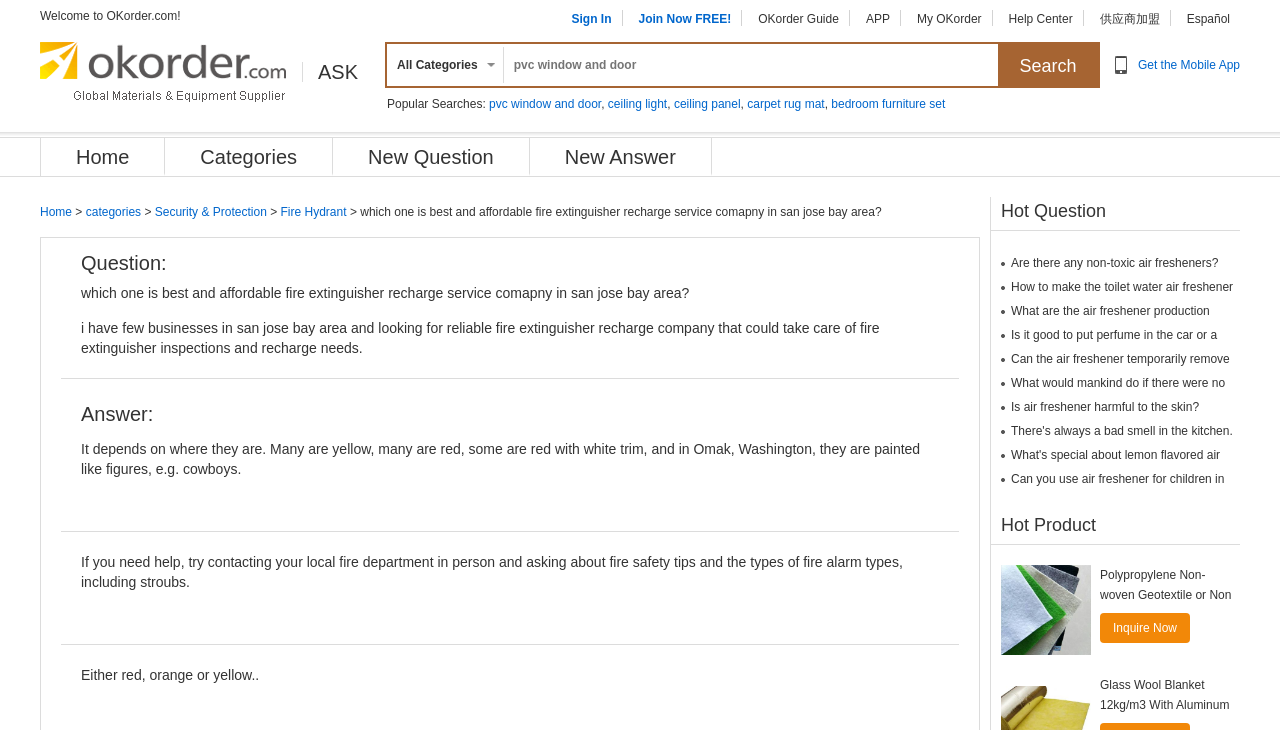What is the website's name?
Please provide a single word or phrase as your answer based on the screenshot.

OKorder